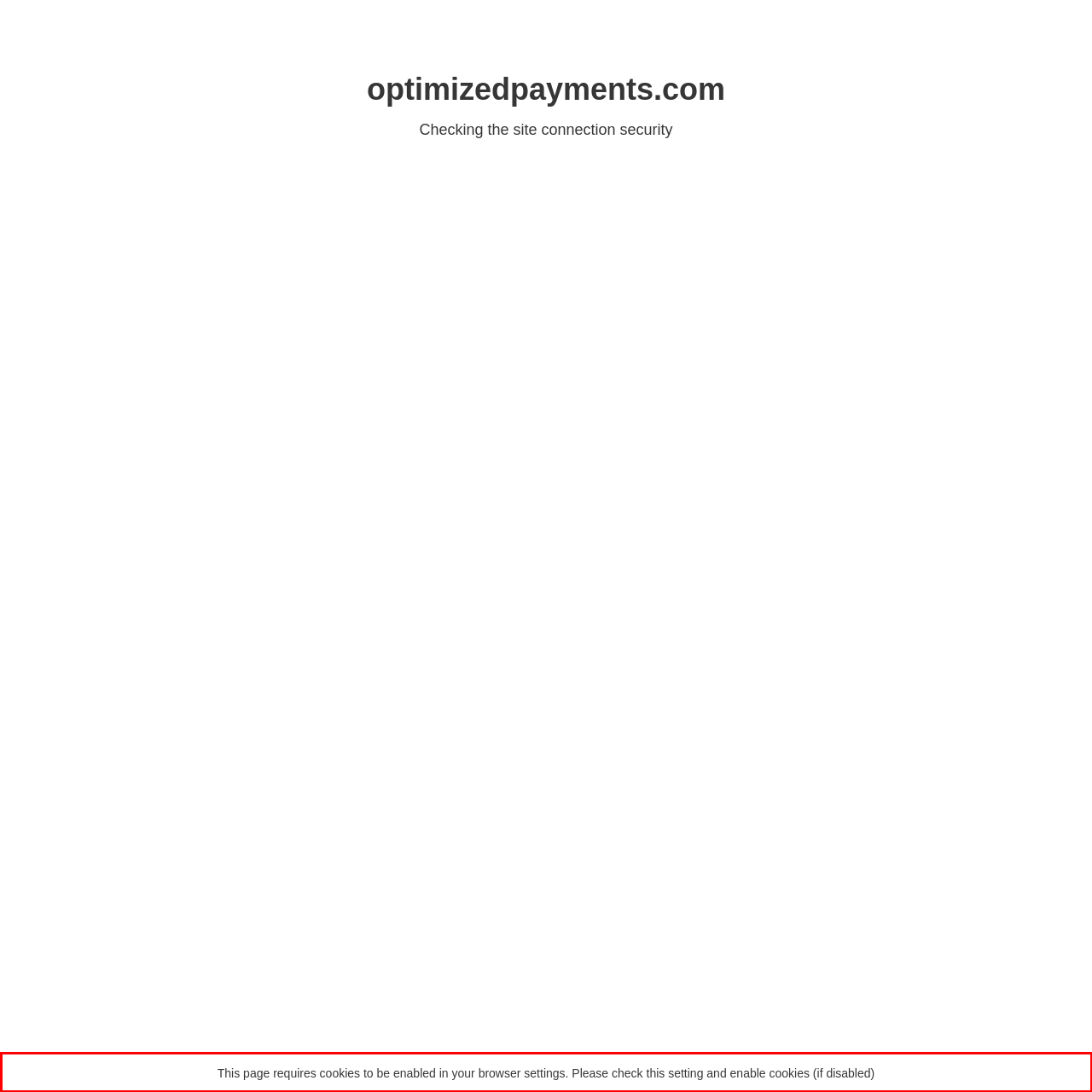You are provided with a screenshot of a webpage containing a red bounding box. Please extract the text enclosed by this red bounding box.

This page requires cookies to be enabled in your browser settings. Please check this setting and enable cookies (if disabled)